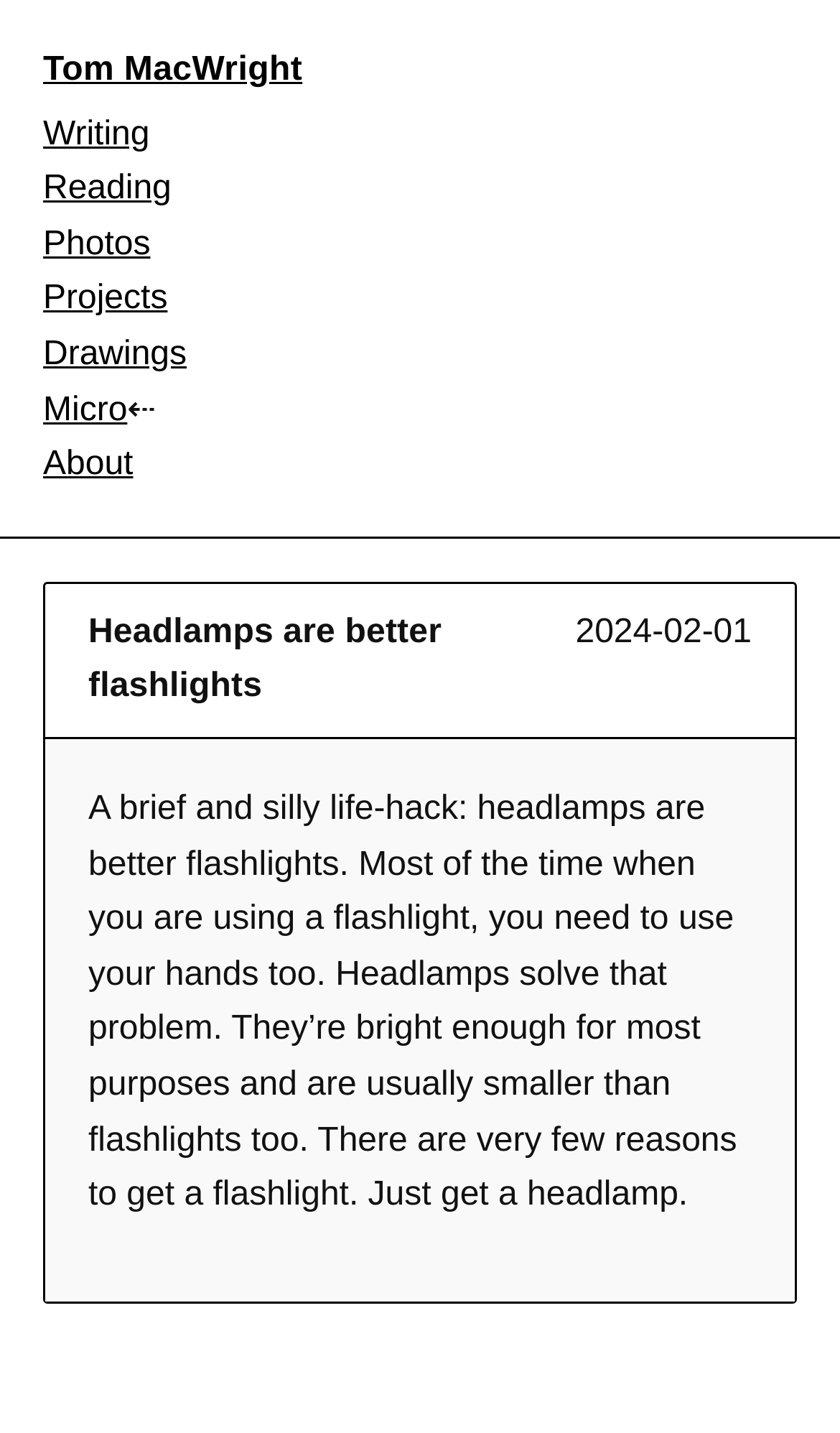What is the main topic of the article?
Based on the image, give a one-word or short phrase answer.

Headlamps vs flashlights